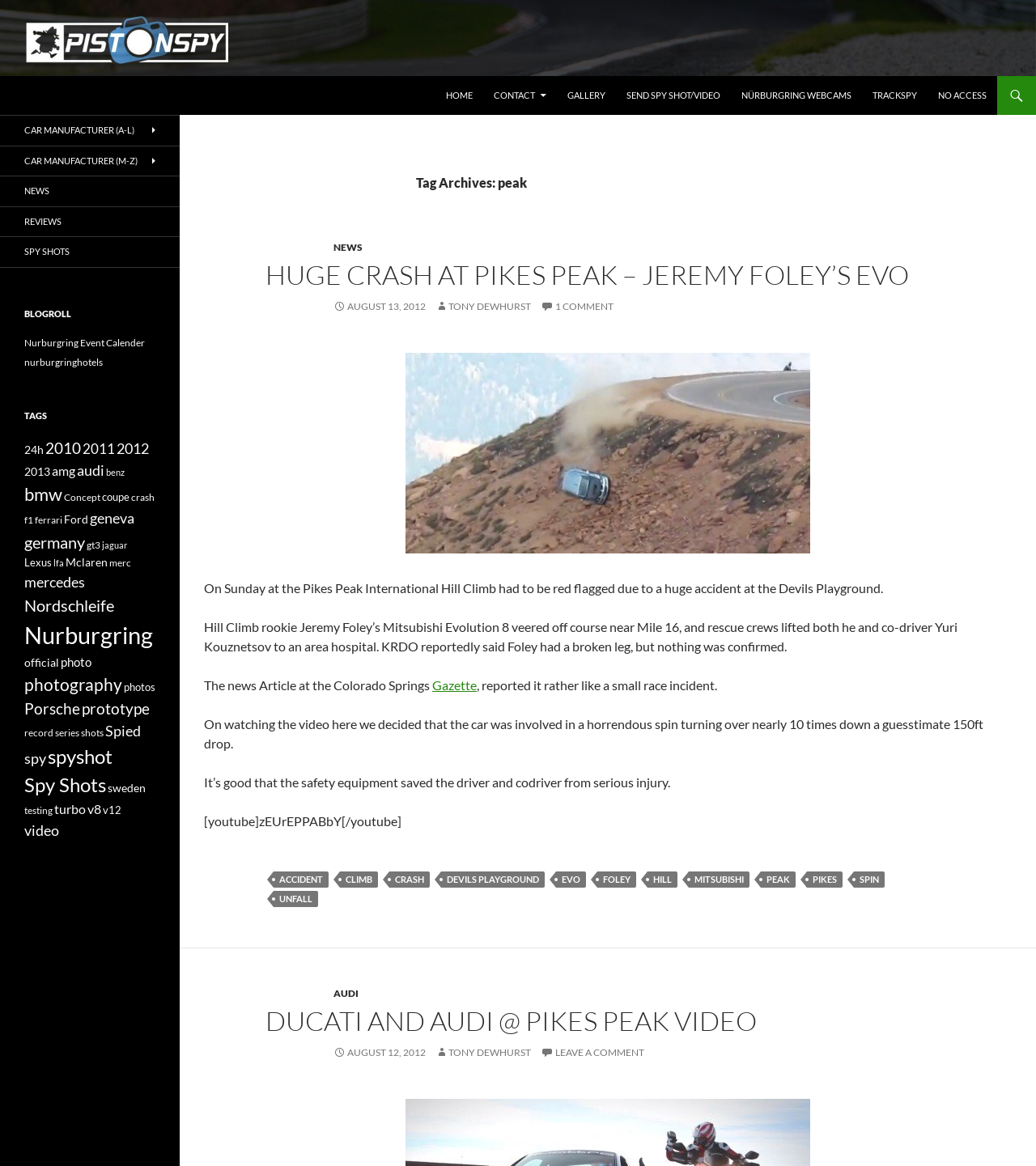Please identify the bounding box coordinates of the area that needs to be clicked to fulfill the following instruction: "View the gallery."

[0.538, 0.065, 0.594, 0.099]